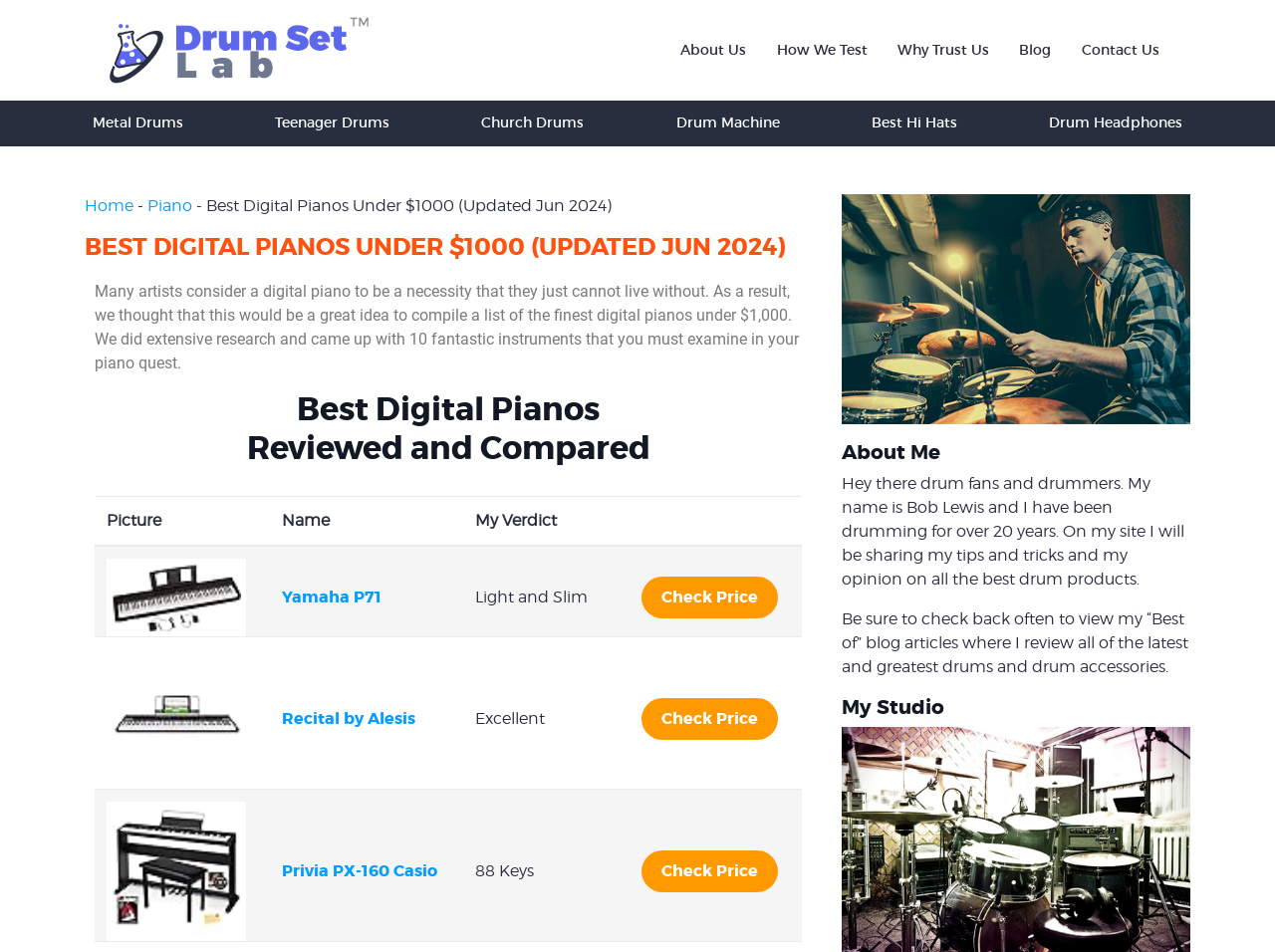What is the purpose of the 'Best of' blog articles?
Make sure to answer the question with a detailed and comprehensive explanation.

The 'Best of' blog articles are written by Bob Lewis to review all of the latest and greatest drums and drum accessories, and readers are encouraged to check back often to view these articles.